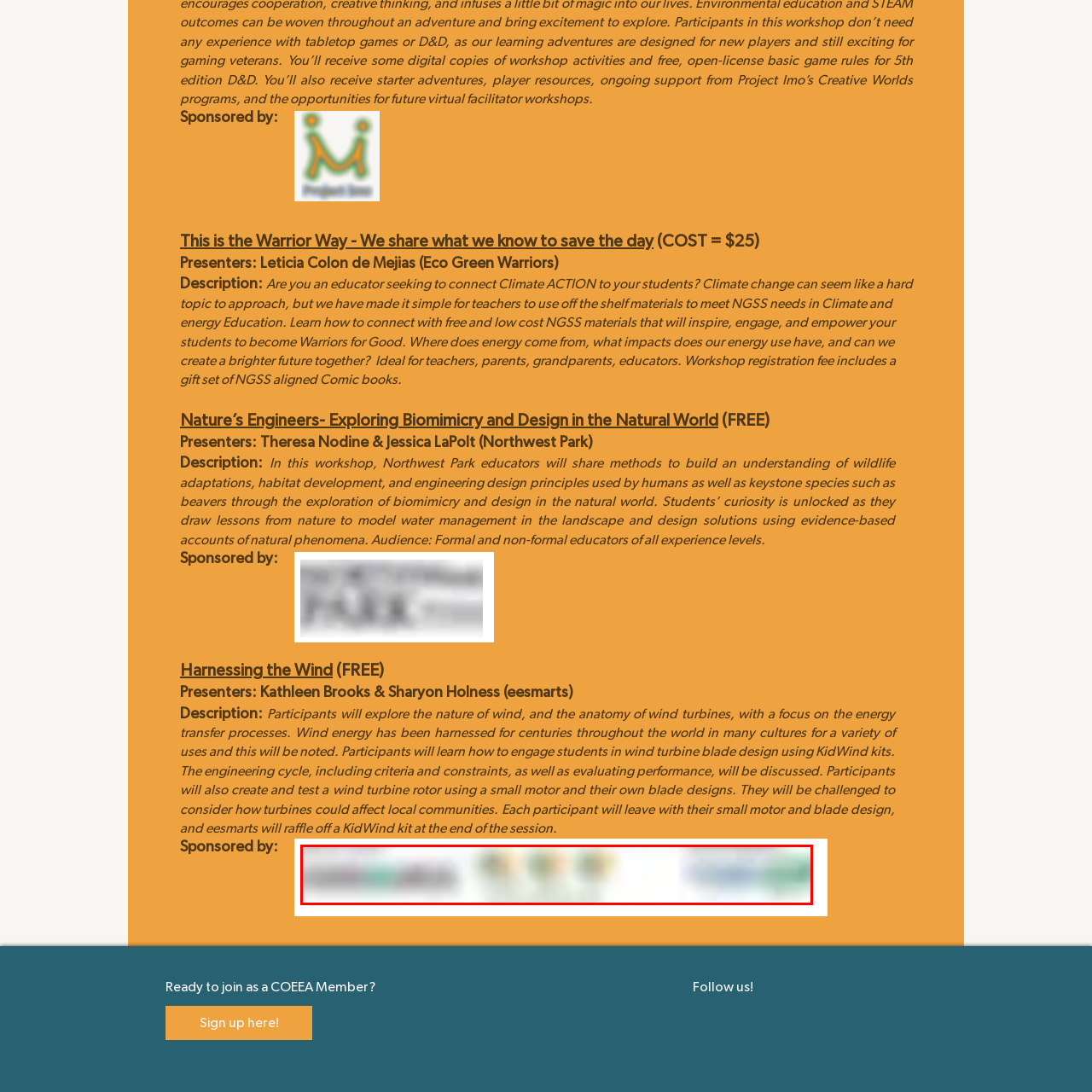Please analyze the elements within the red highlighted area in the image and provide a comprehensive answer to the following question: What is the goal of the illustration?

The illustration aims to inspire educators and participants to connect climate action with their teaching efforts, fostering a brighter, more informed future for students, as indicated in the caption.